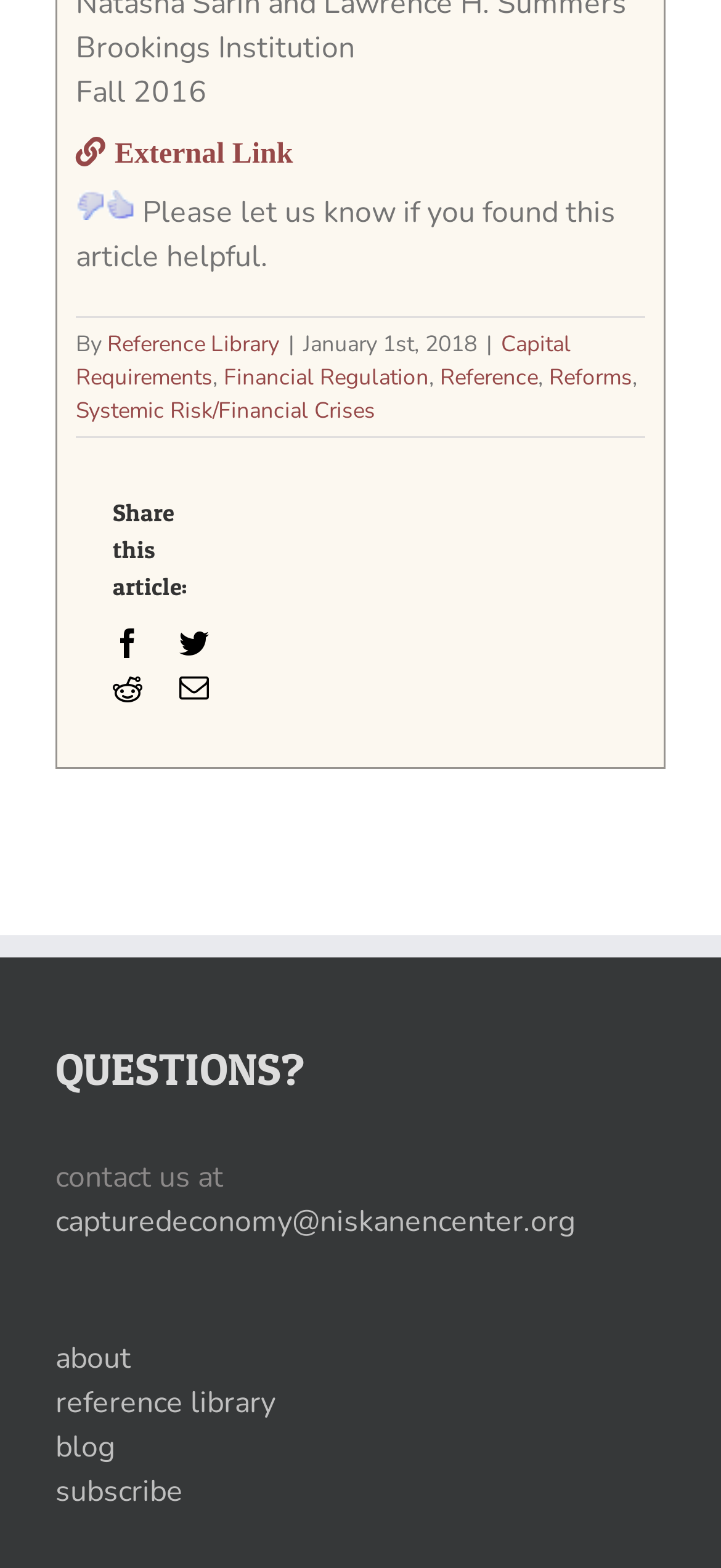Provide the bounding box coordinates of the area you need to click to execute the following instruction: "Go to the 'About' page".

[0.077, 0.853, 0.923, 0.881]